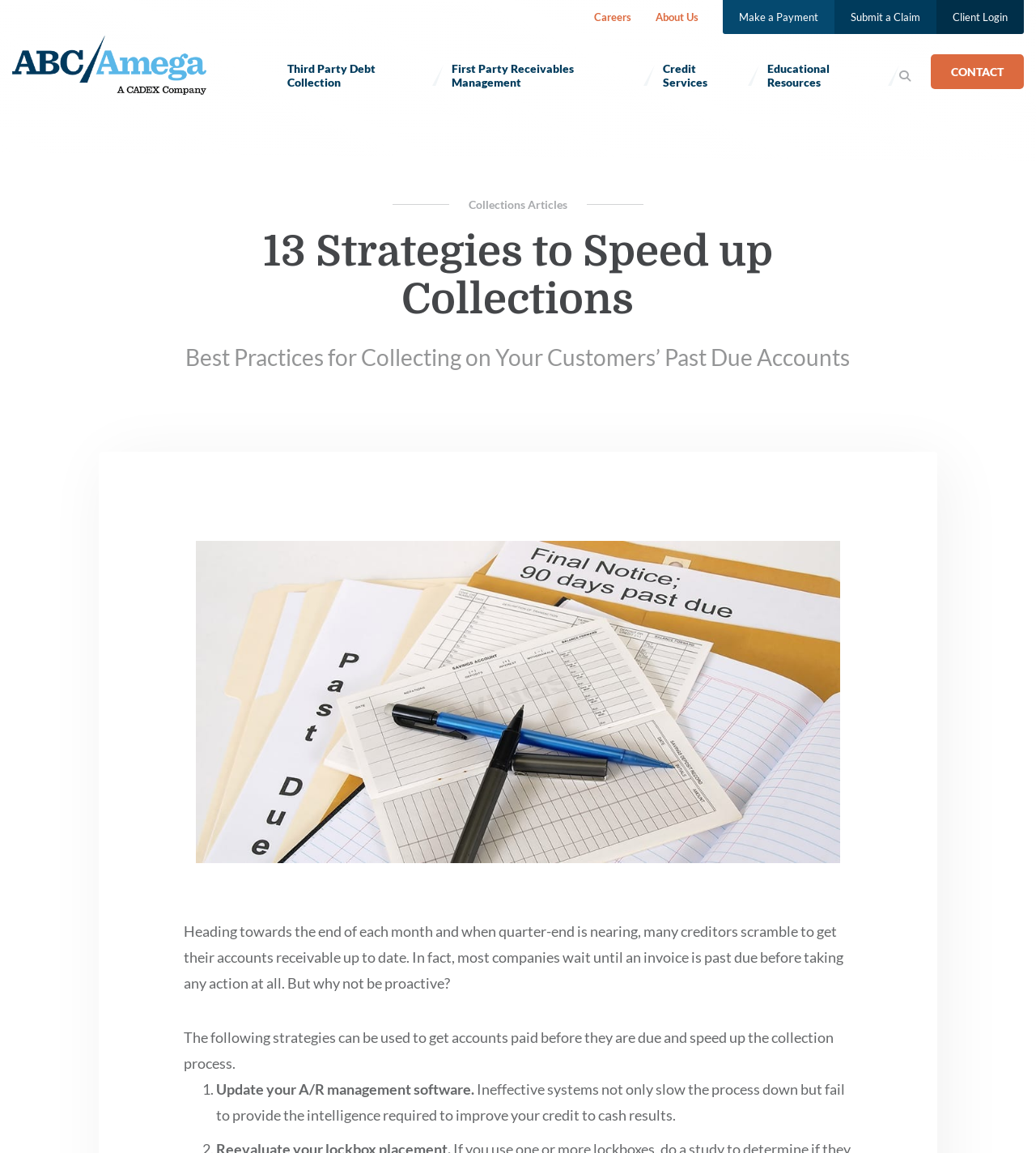Identify the bounding box coordinates of the specific part of the webpage to click to complete this instruction: "Make a payment".

[0.698, 0.0, 0.805, 0.029]